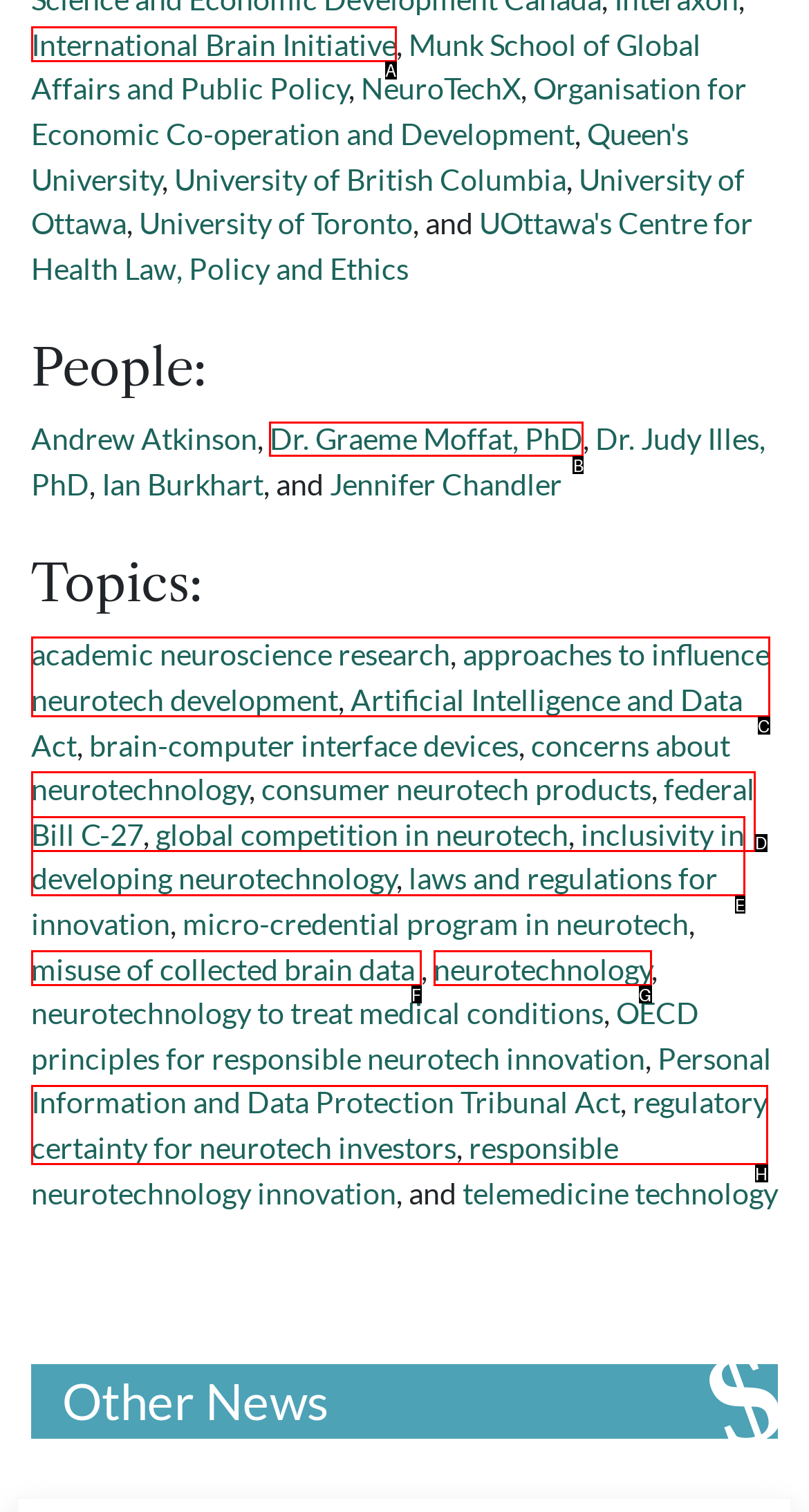Identify which HTML element should be clicked to fulfill this instruction: Read about Dr. Graeme Moffat, PhD Reply with the correct option's letter.

B